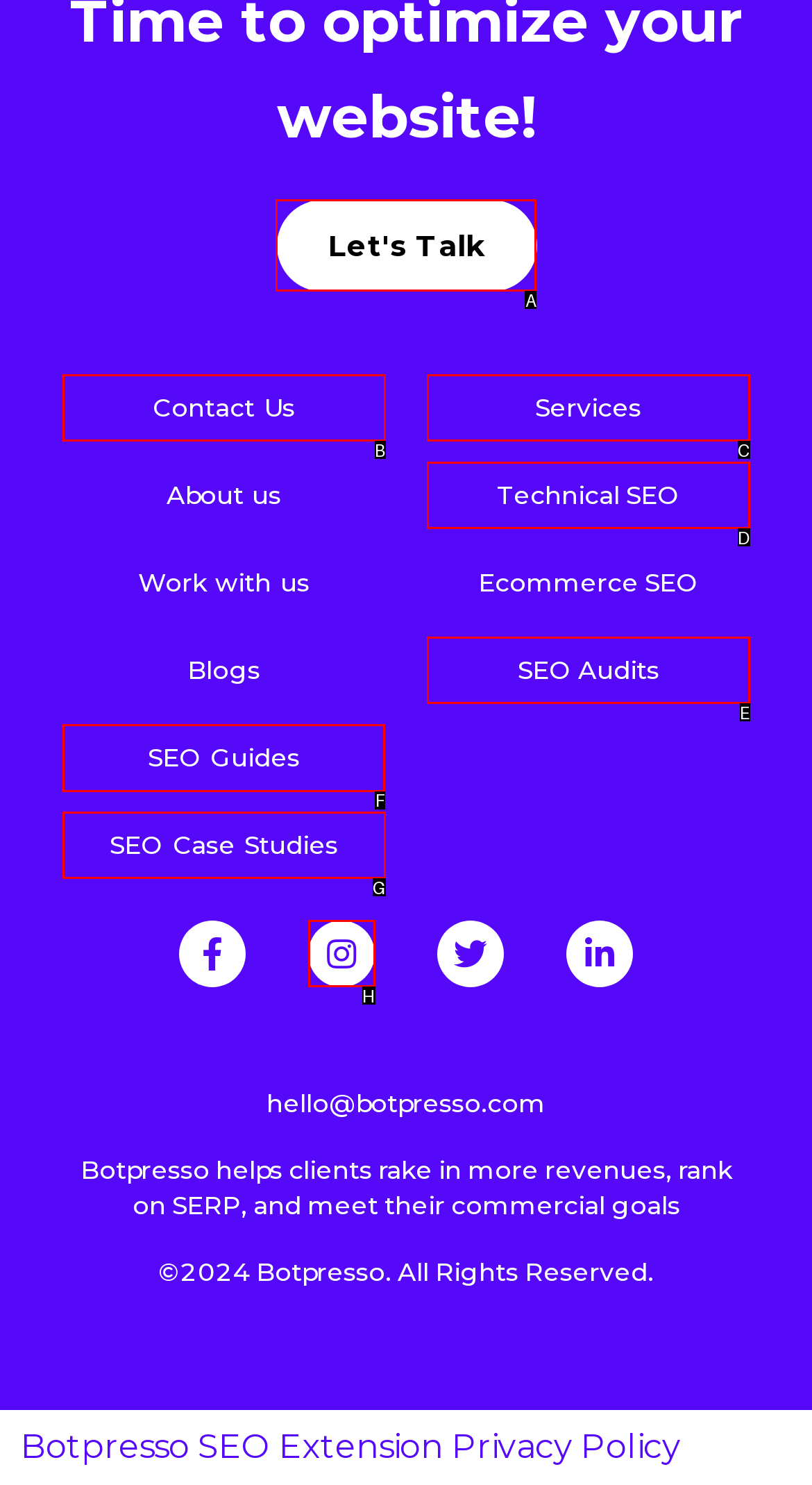From the given choices, which option should you click to complete this task: Read SEO Guides? Answer with the letter of the correct option.

F